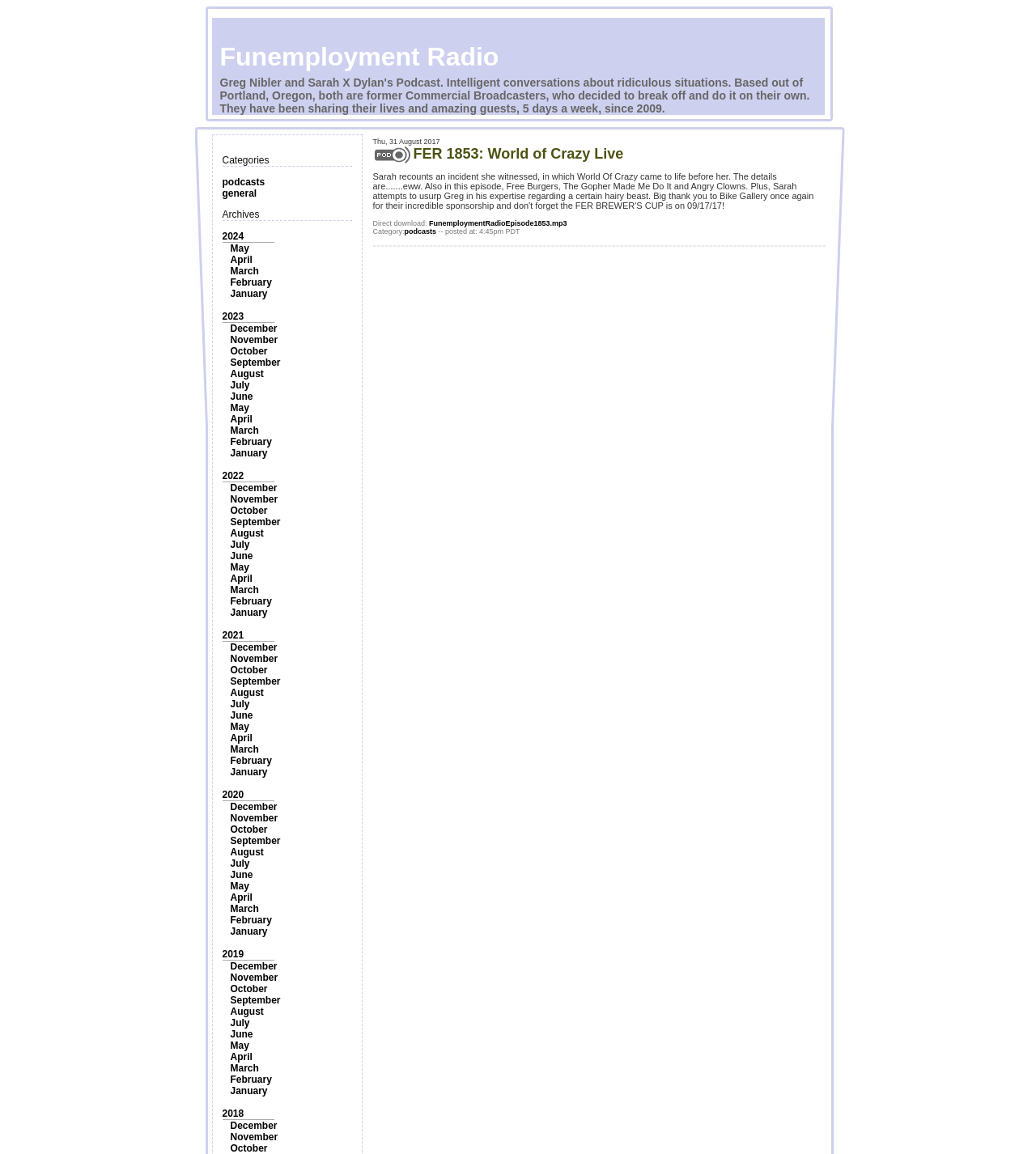How many links are listed under '2023'?
From the screenshot, supply a one-word or short-phrase answer.

12